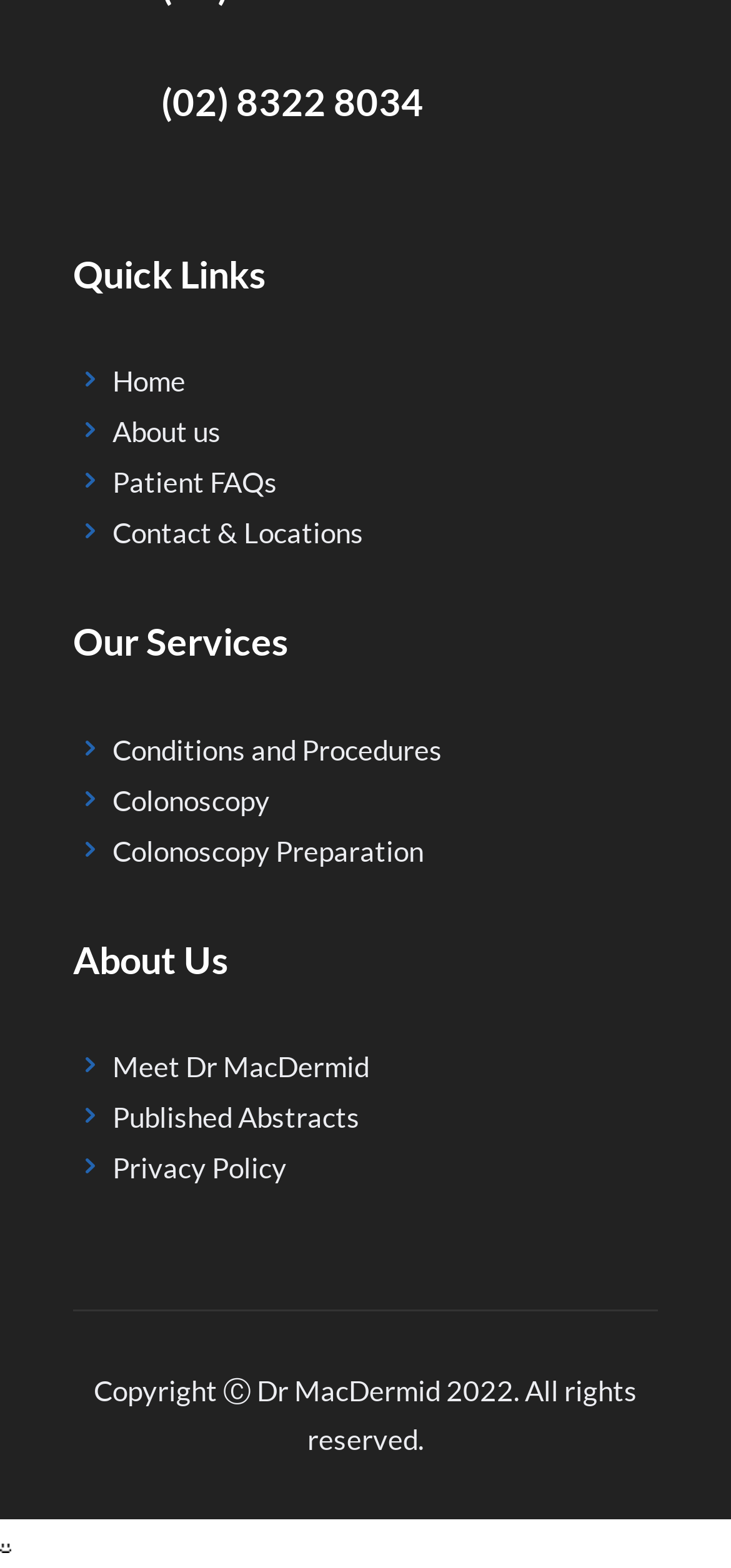Examine the image and give a thorough answer to the following question:
What is the phone number on the top?

The phone number is located at the top of the webpage, inside a layout table, and is written in static text as '(02) 8322 8034'.